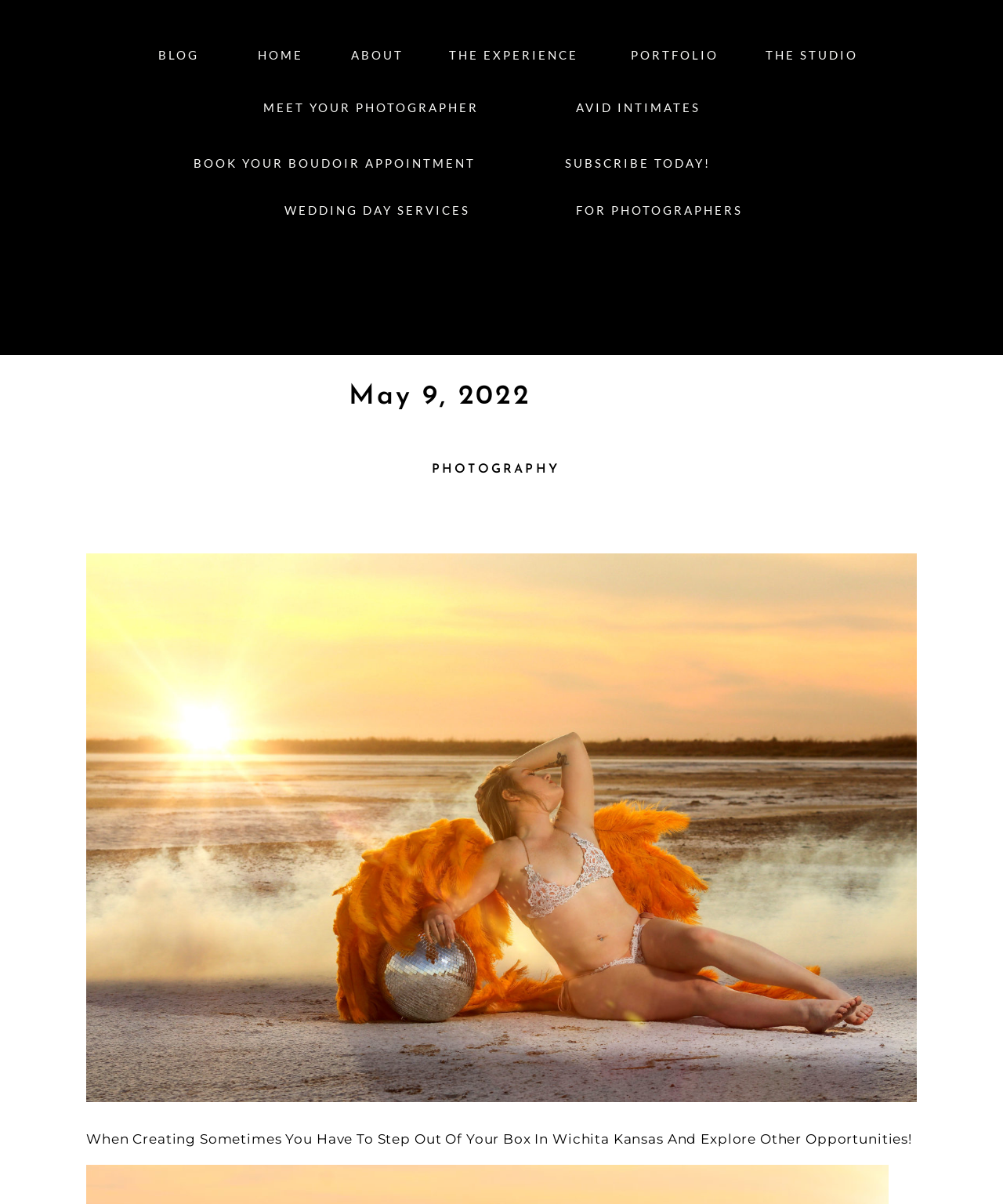Can you find the bounding box coordinates of the area I should click to execute the following instruction: "Explore PHOTOGRAPHY"?

[0.43, 0.385, 0.558, 0.395]